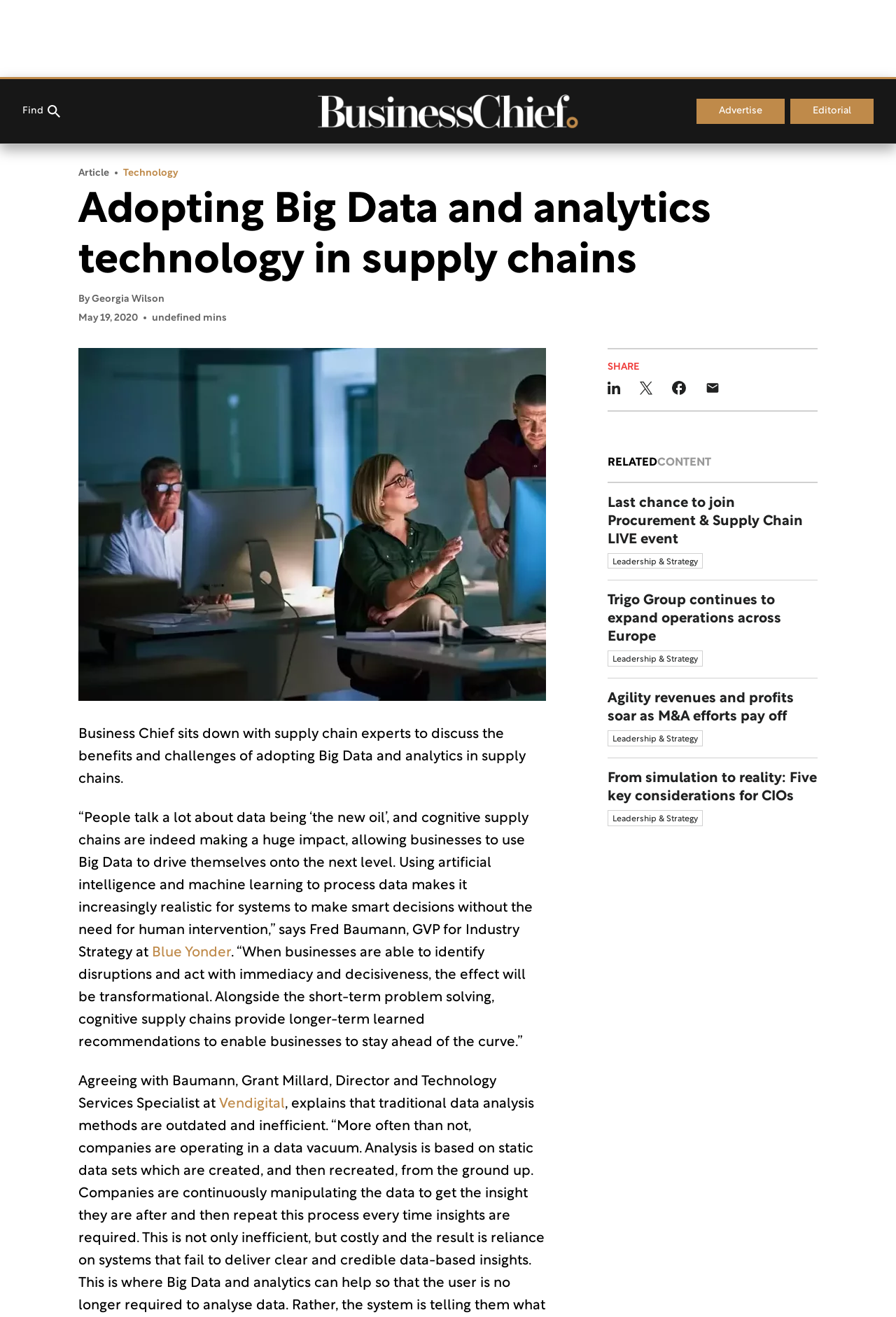Please determine the bounding box coordinates of the element's region to click for the following instruction: "Click the 'Find' button".

[0.025, 0.073, 0.067, 0.096]